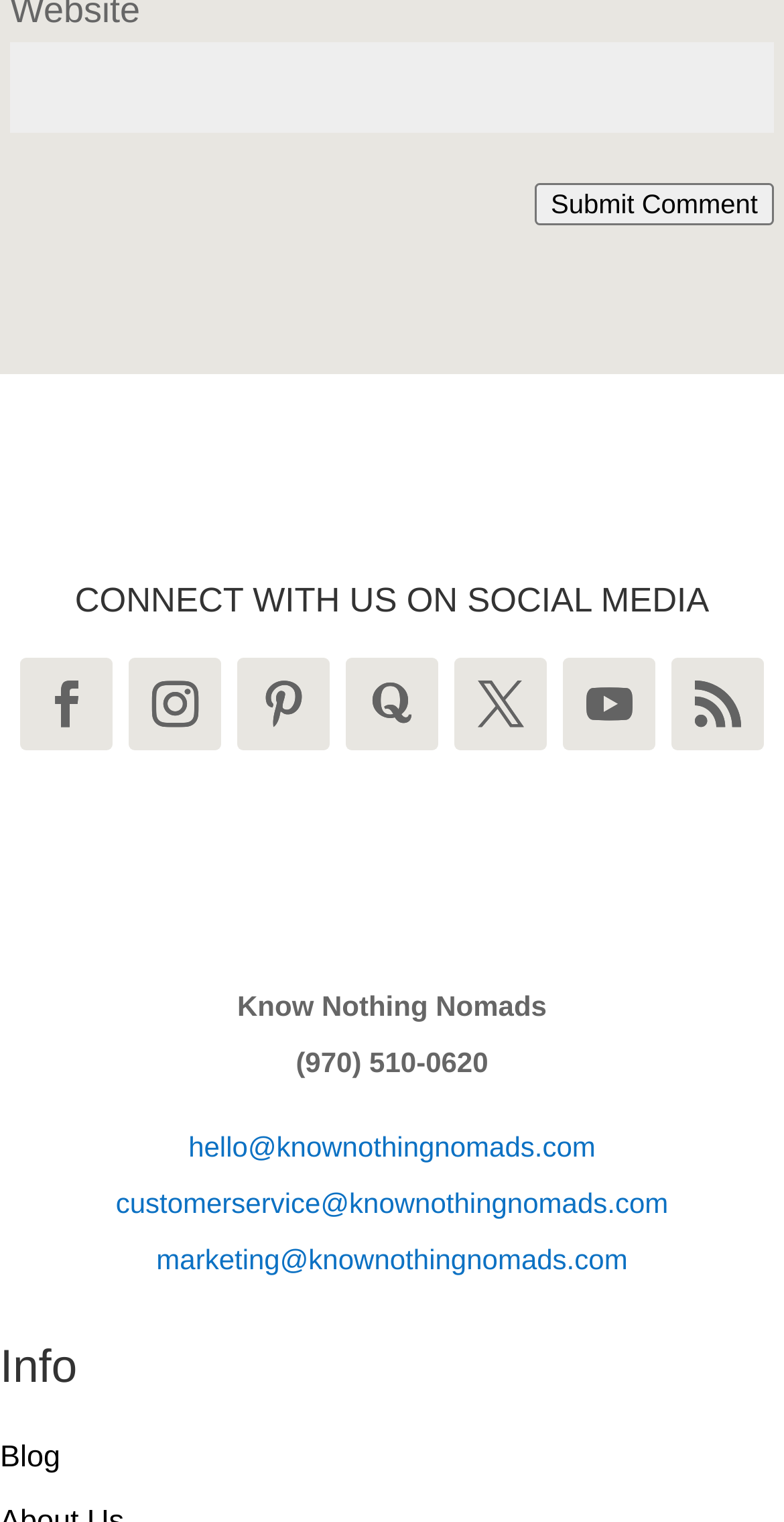Identify the bounding box coordinates of the area that should be clicked in order to complete the given instruction: "Enter website name". The bounding box coordinates should be four float numbers between 0 and 1, i.e., [left, top, right, bottom].

[0.013, 0.028, 0.987, 0.087]